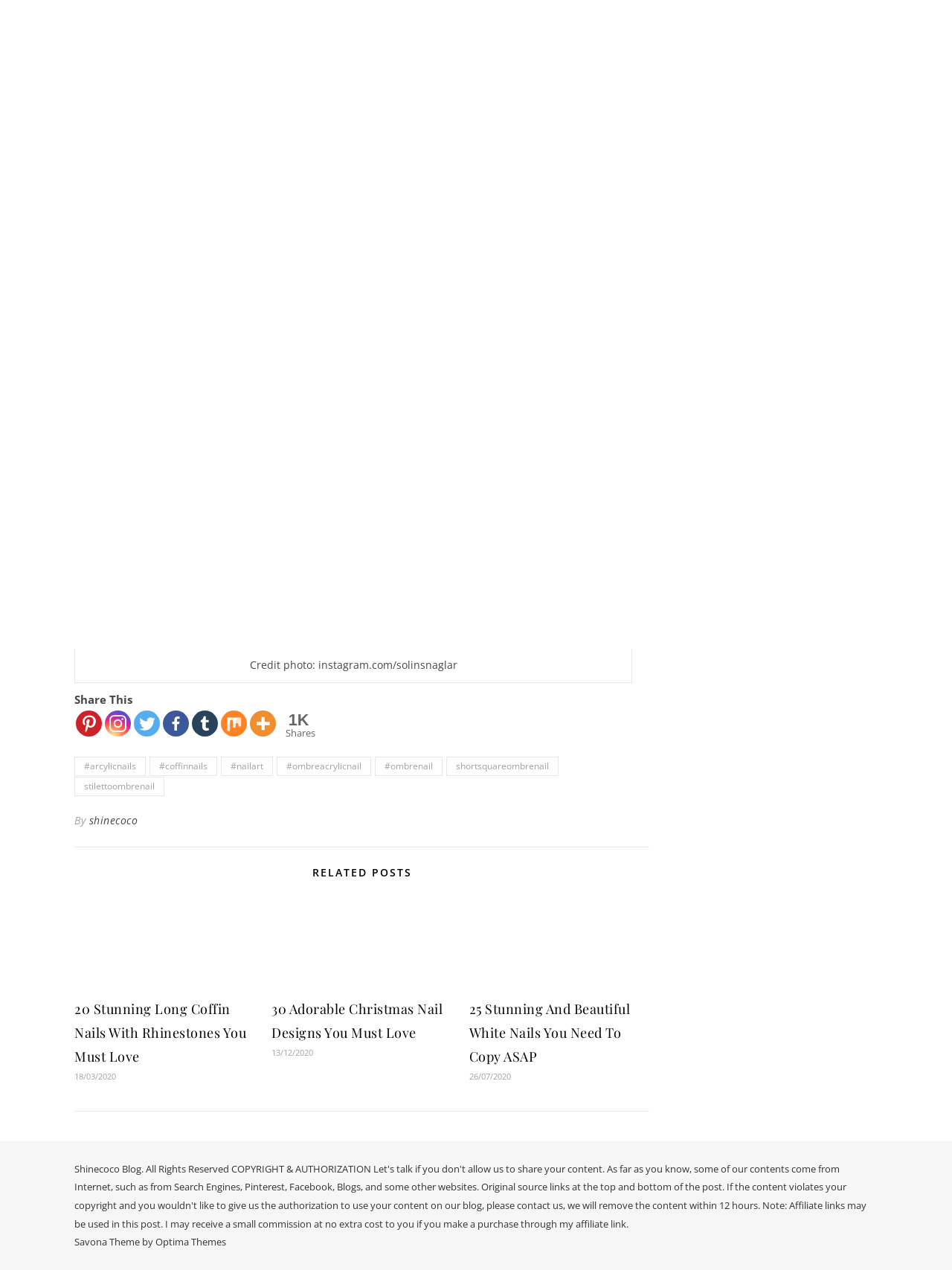Find the bounding box coordinates for the area that should be clicked to accomplish the instruction: "Visit author's page 'shinecoco'".

[0.093, 0.637, 0.145, 0.655]